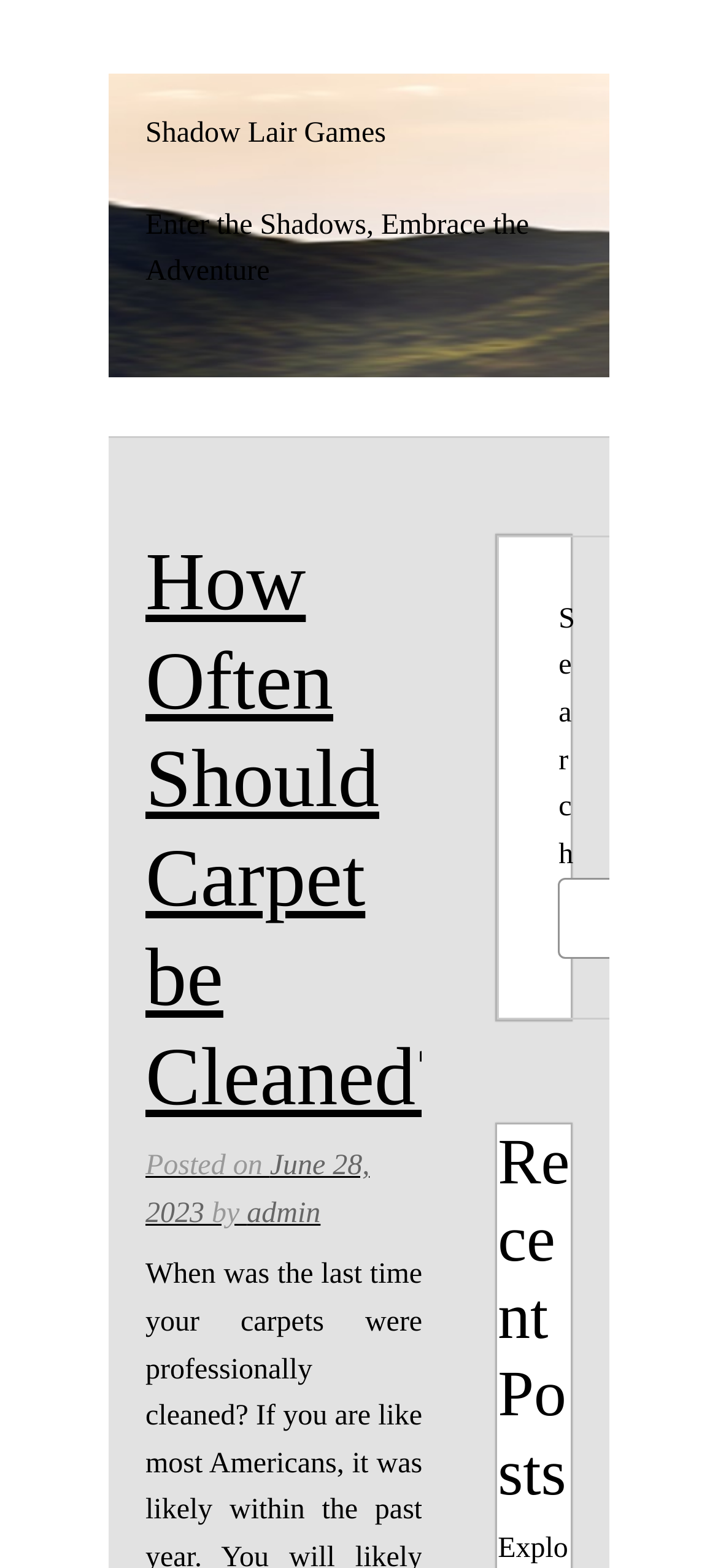Refer to the image and provide an in-depth answer to the question:
Who is the author of the current article?

I found the author of the current article by looking at the subheading below the main heading 'How Often Should Carpet be Cleaned?' which says 'by admin'.